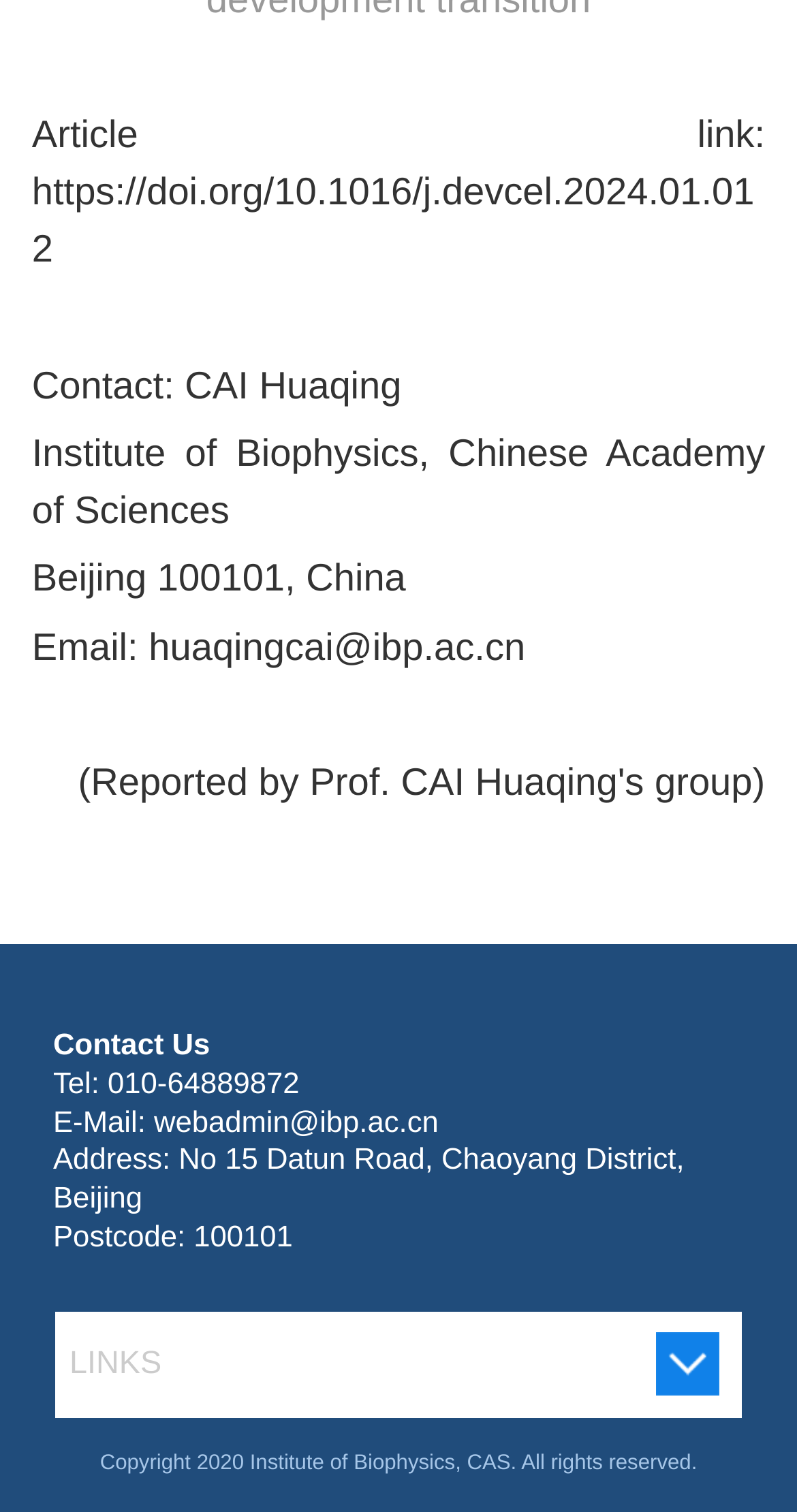Answer briefly with one word or phrase:
What is the telephone number of the institute?

010-64889872